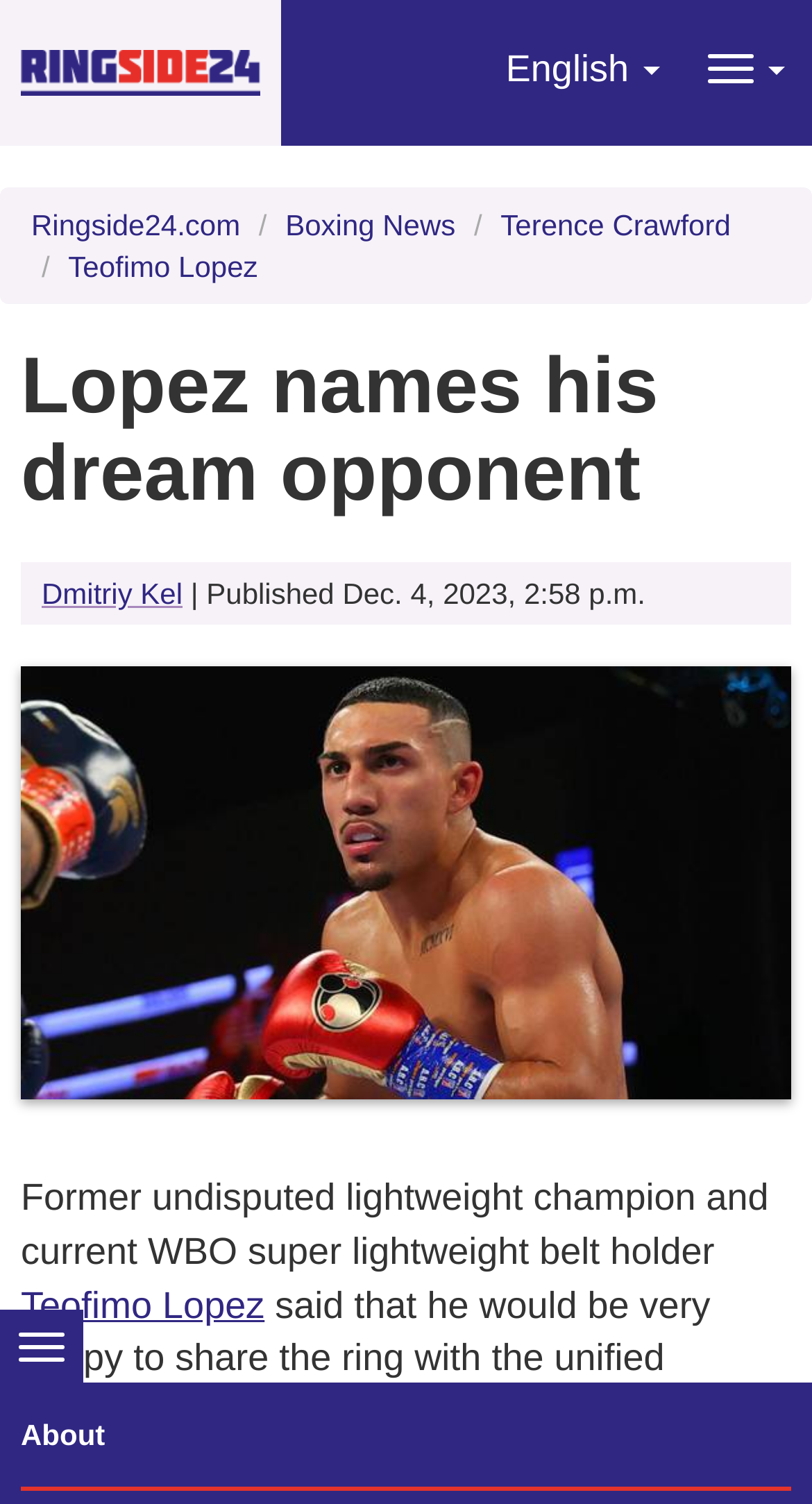Locate the bounding box coordinates of the clickable area to execute the instruction: "Click on 'Contact us'". Provide the coordinates as four float numbers between 0 and 1, represented as [left, top, right, bottom].

None